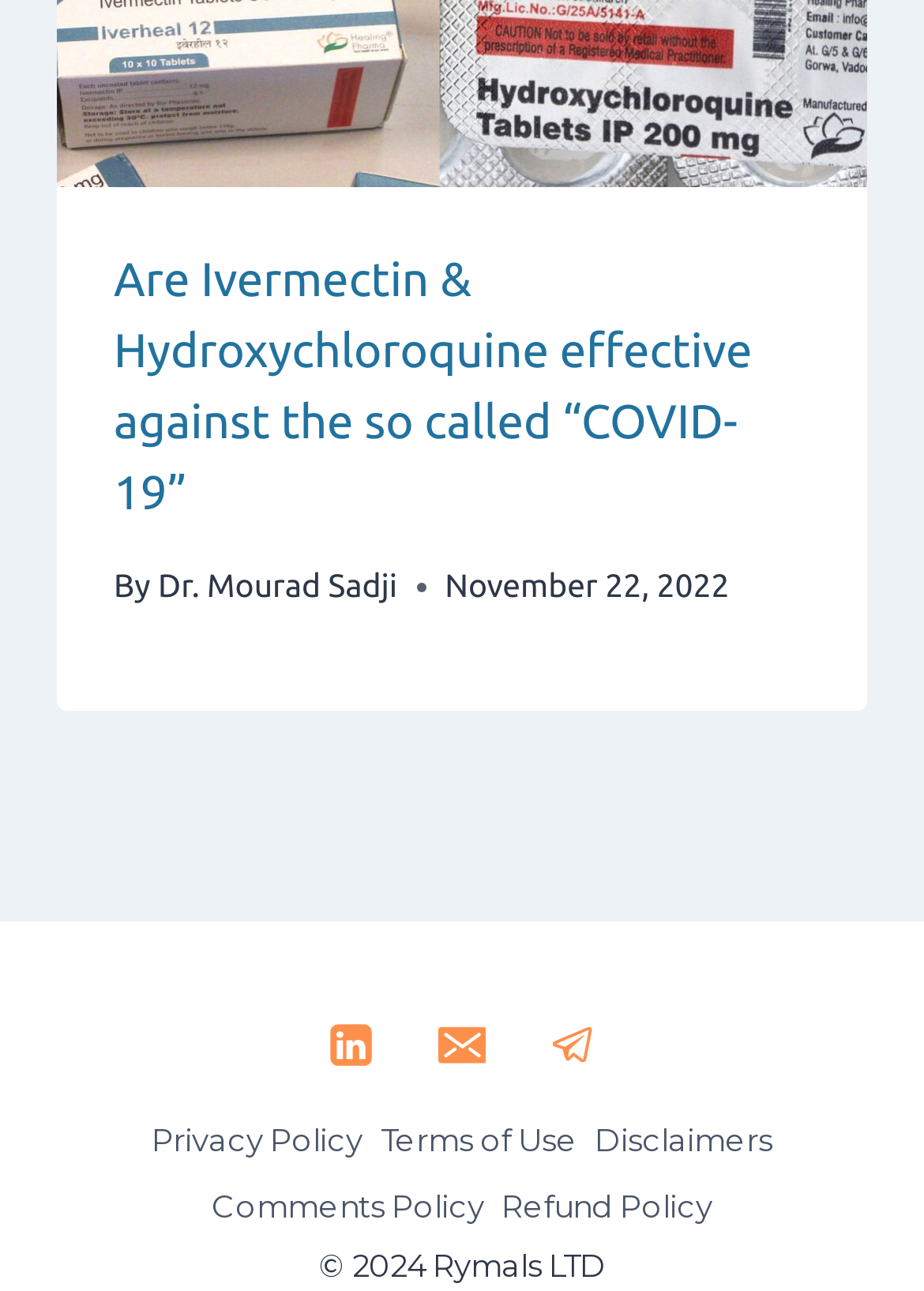Specify the bounding box coordinates of the area to click in order to execute this command: 'Visit Dr. Mourad Sadji's profile'. The coordinates should consist of four float numbers ranging from 0 to 1, and should be formatted as [left, top, right, bottom].

[0.171, 0.438, 0.43, 0.468]